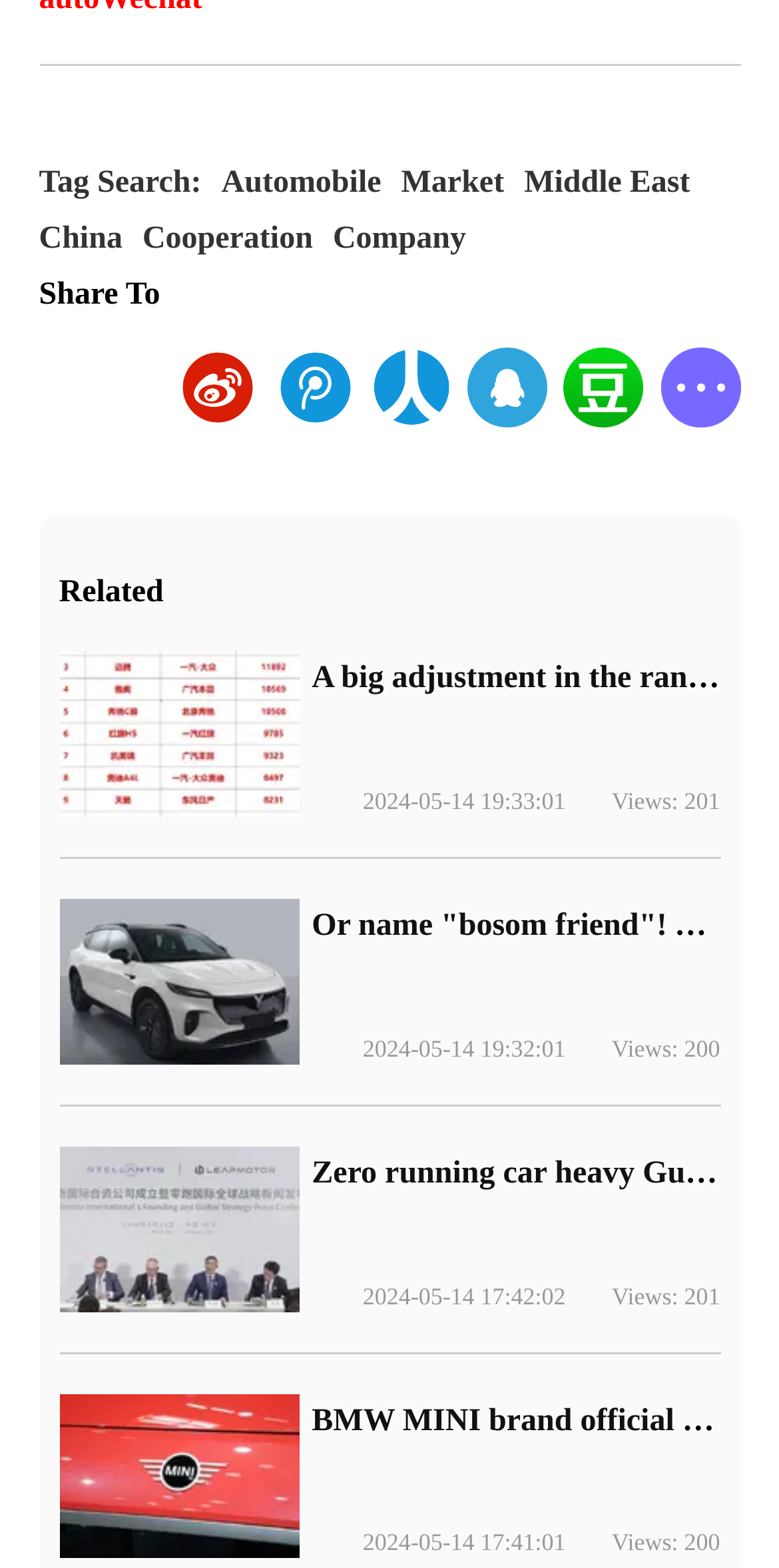Predict the bounding box for the UI component with the following description: "Tag Search:".

[0.05, 0.105, 0.259, 0.128]